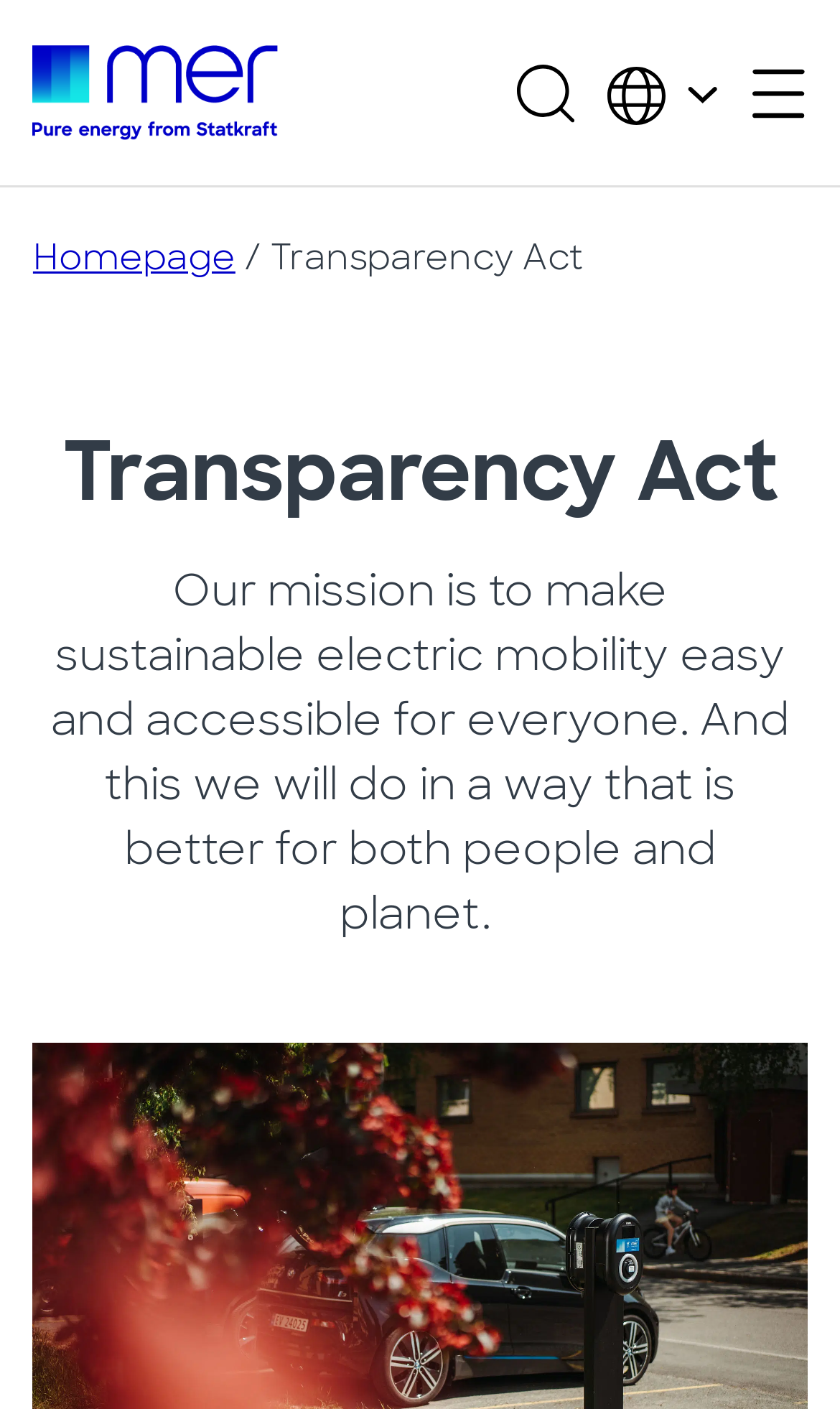What is the name of the organization? Based on the screenshot, please respond with a single word or phrase.

Mer